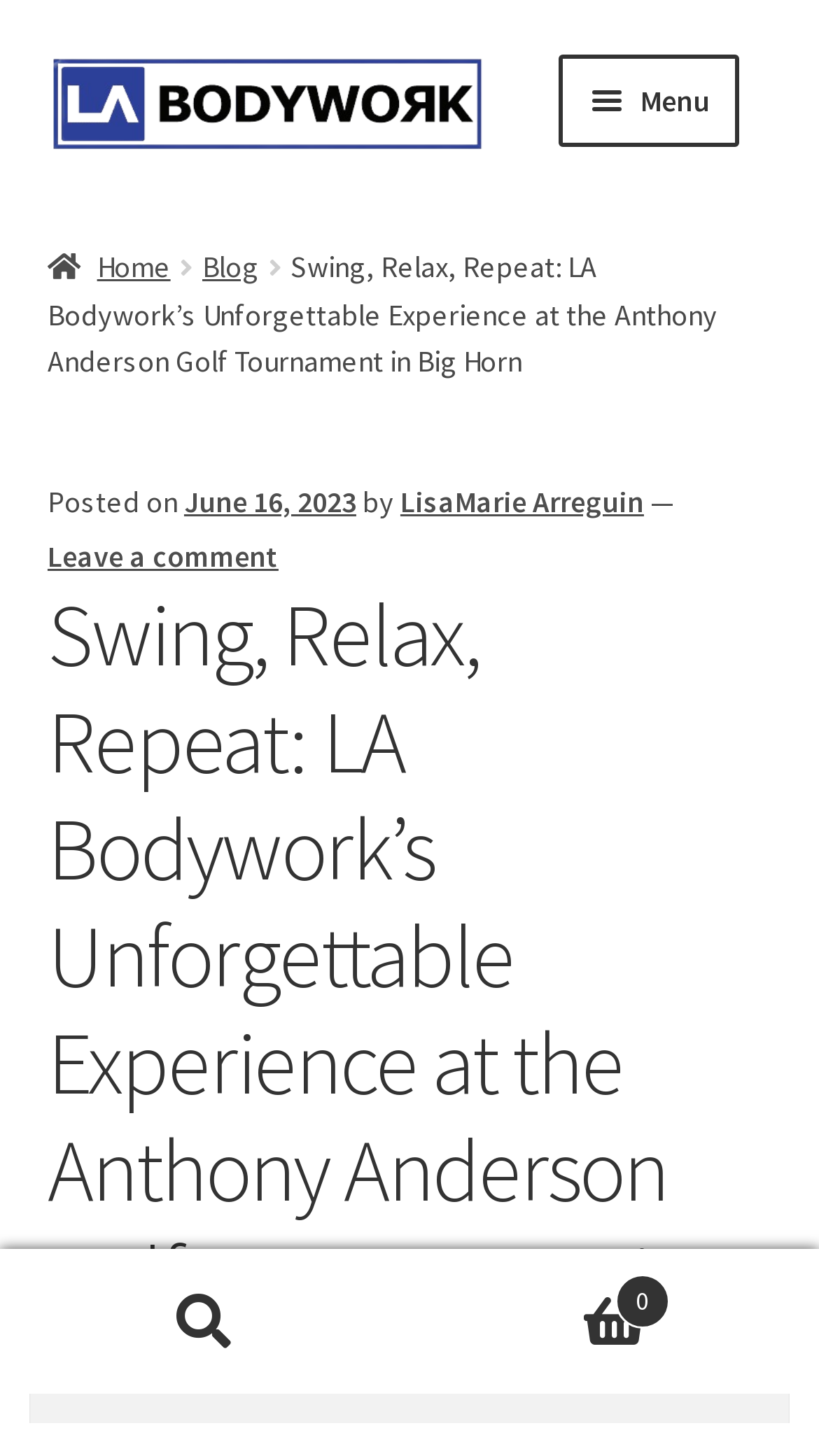What is the date of the blog post?
Please respond to the question with a detailed and informative answer.

I found the date of the blog post by looking at the metadata section below the title, where I saw a link with the specified date.